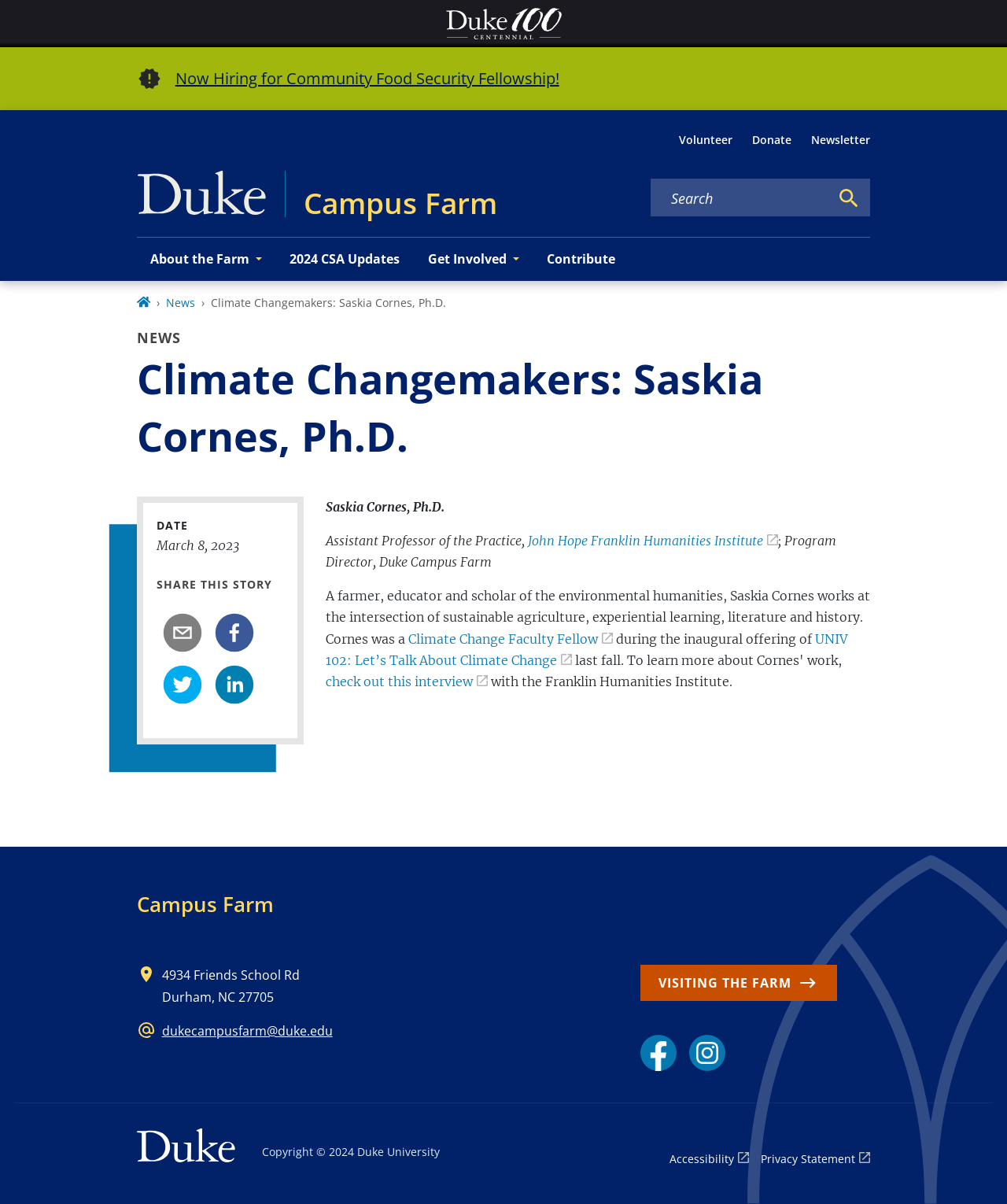Please examine the image and answer the question with a detailed explanation:
What is the name of the farm?

The webpage mentions 'Duke University Campus Farm' in the navigation section, and also provides an image with the same name, indicating that the name of the farm is Duke Campus Farm.